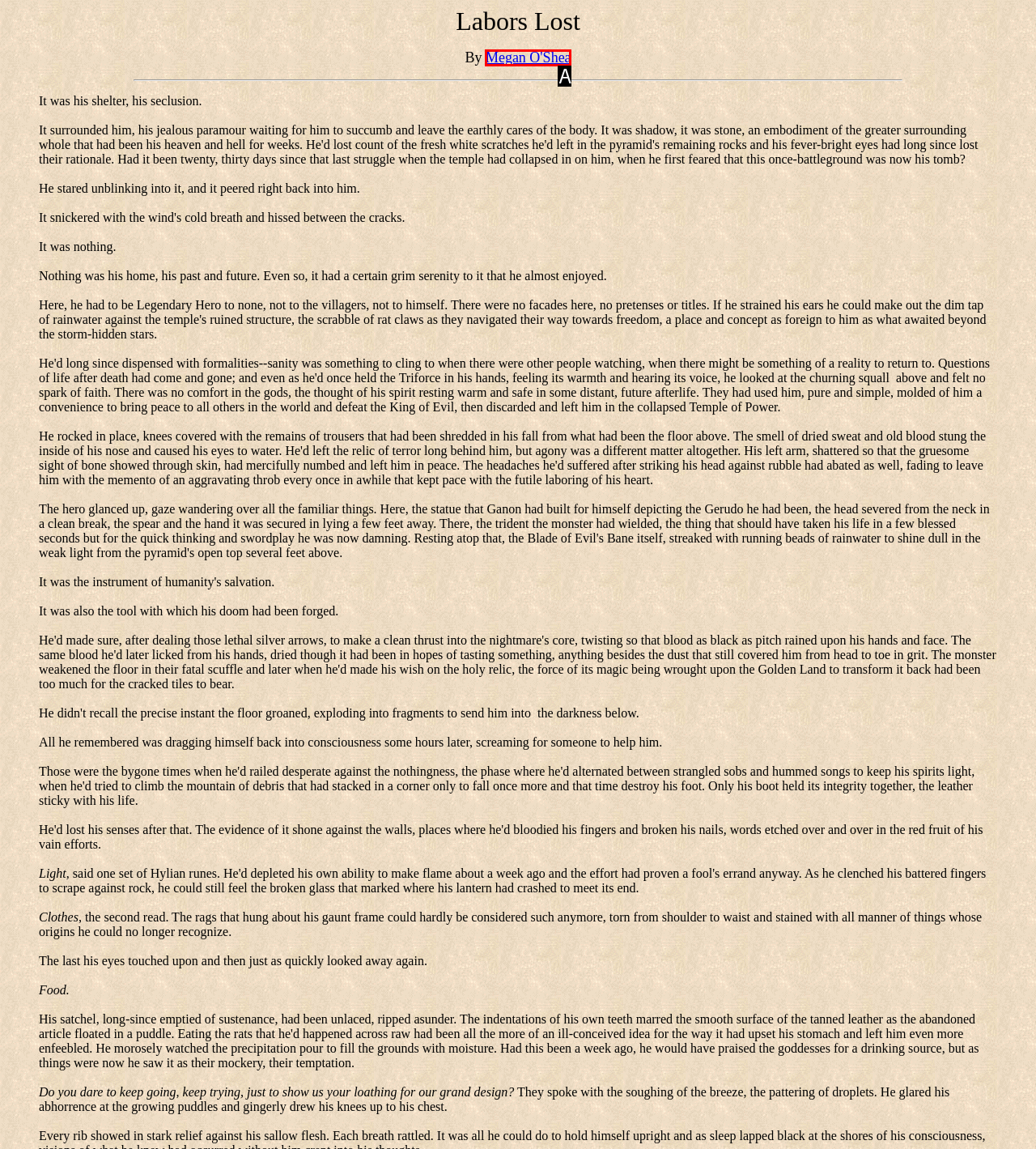Determine which option matches the element description: Megan O'Shea
Reply with the letter of the appropriate option from the options provided.

A